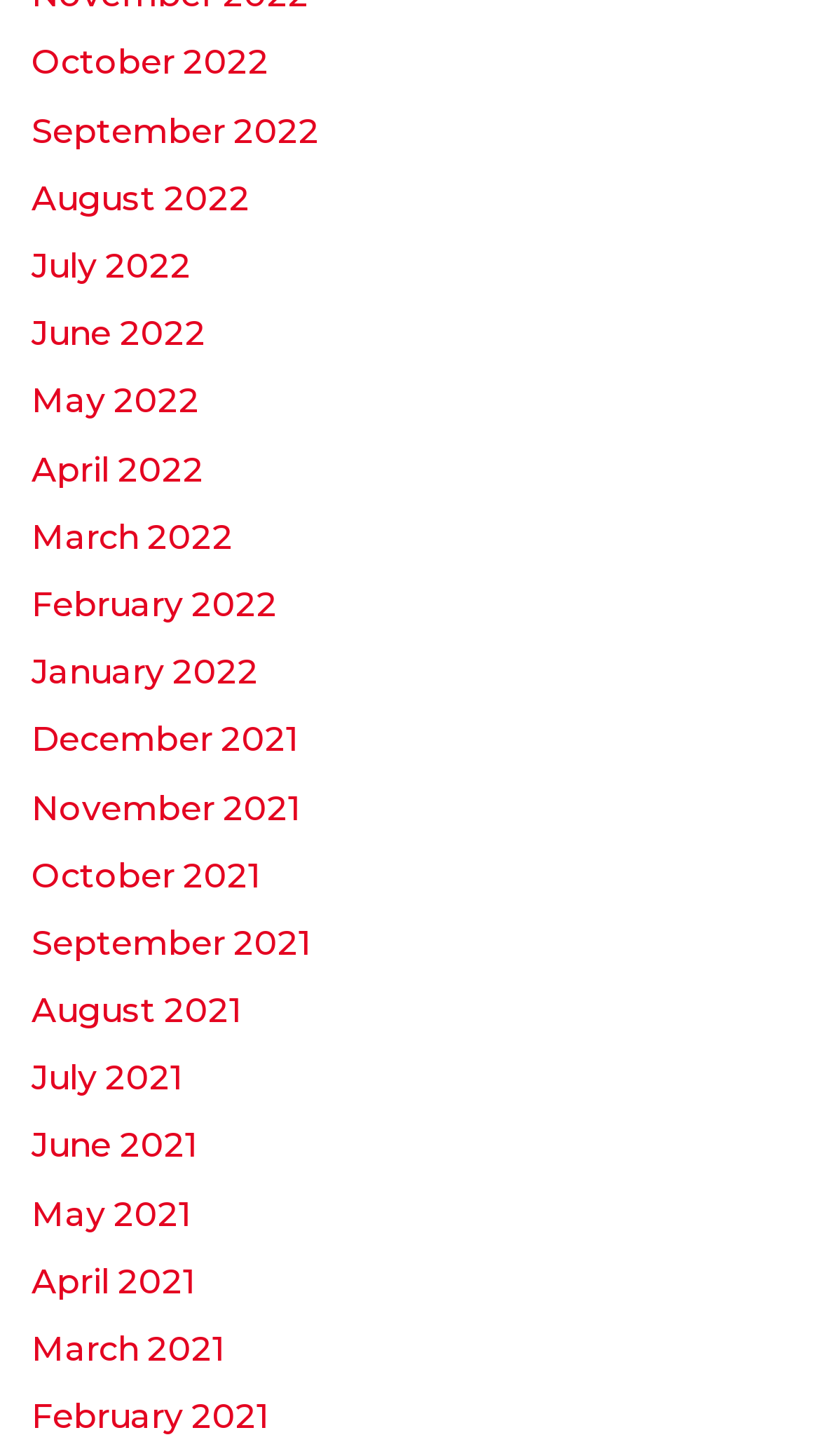Determine the bounding box coordinates of the clickable region to execute the instruction: "view January 2022". The coordinates should be four float numbers between 0 and 1, denoted as [left, top, right, bottom].

[0.038, 0.448, 0.315, 0.475]